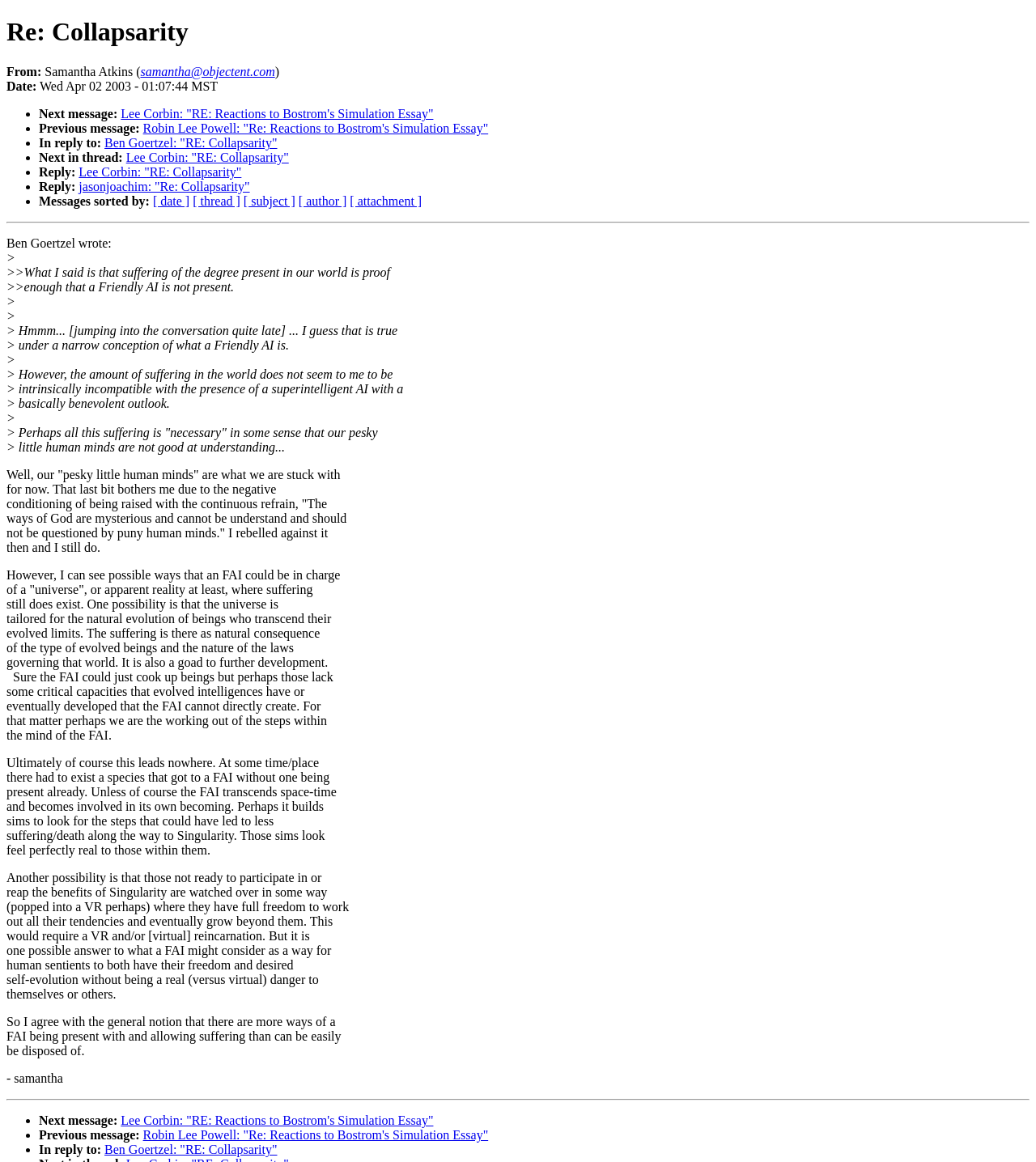Please identify the bounding box coordinates for the region that you need to click to follow this instruction: "View next message in thread".

[0.122, 0.129, 0.279, 0.141]